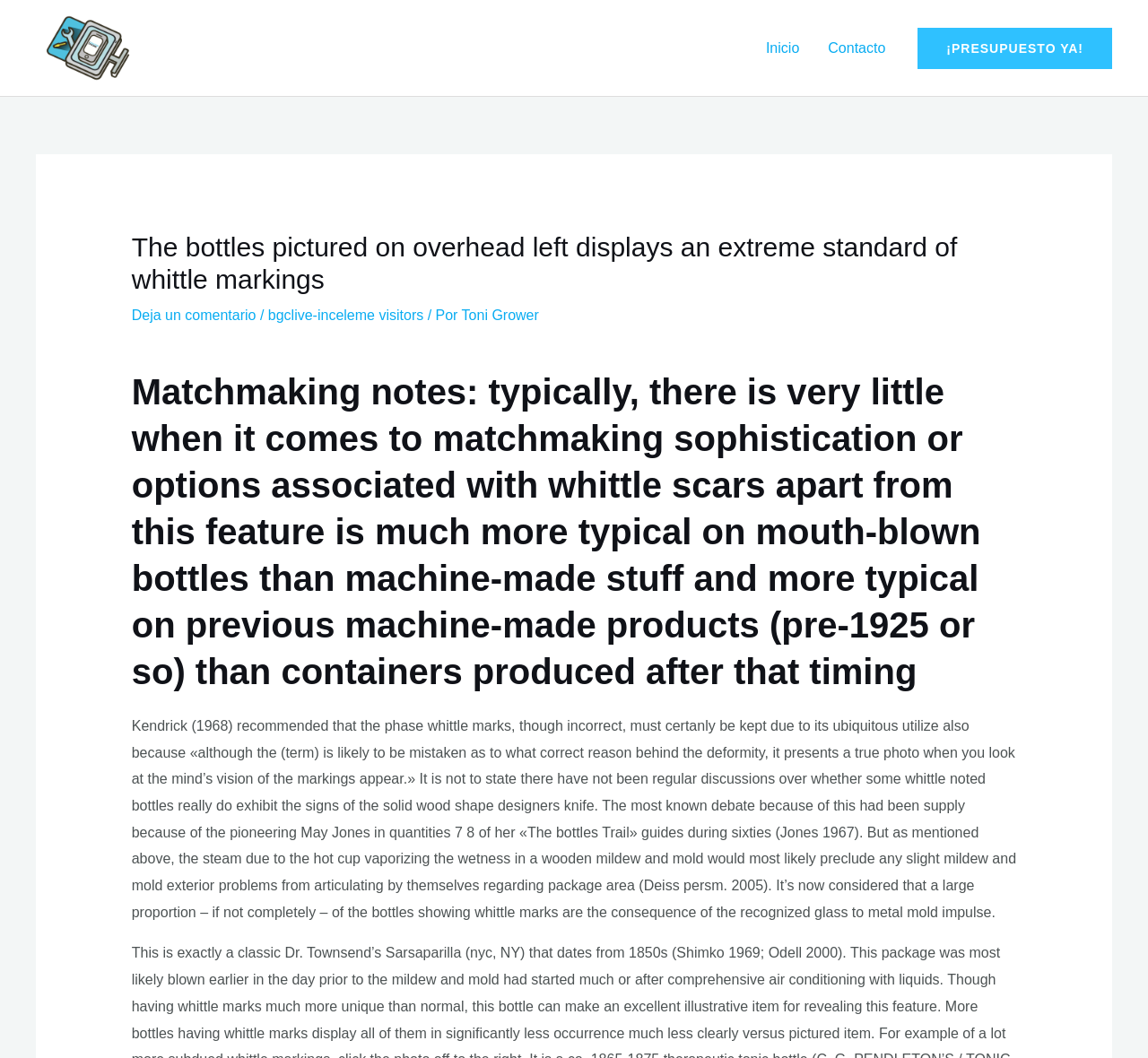Give the bounding box coordinates for this UI element: "Deja un comentario". The coordinates should be four float numbers between 0 and 1, arranged as [left, top, right, bottom].

[0.115, 0.29, 0.223, 0.305]